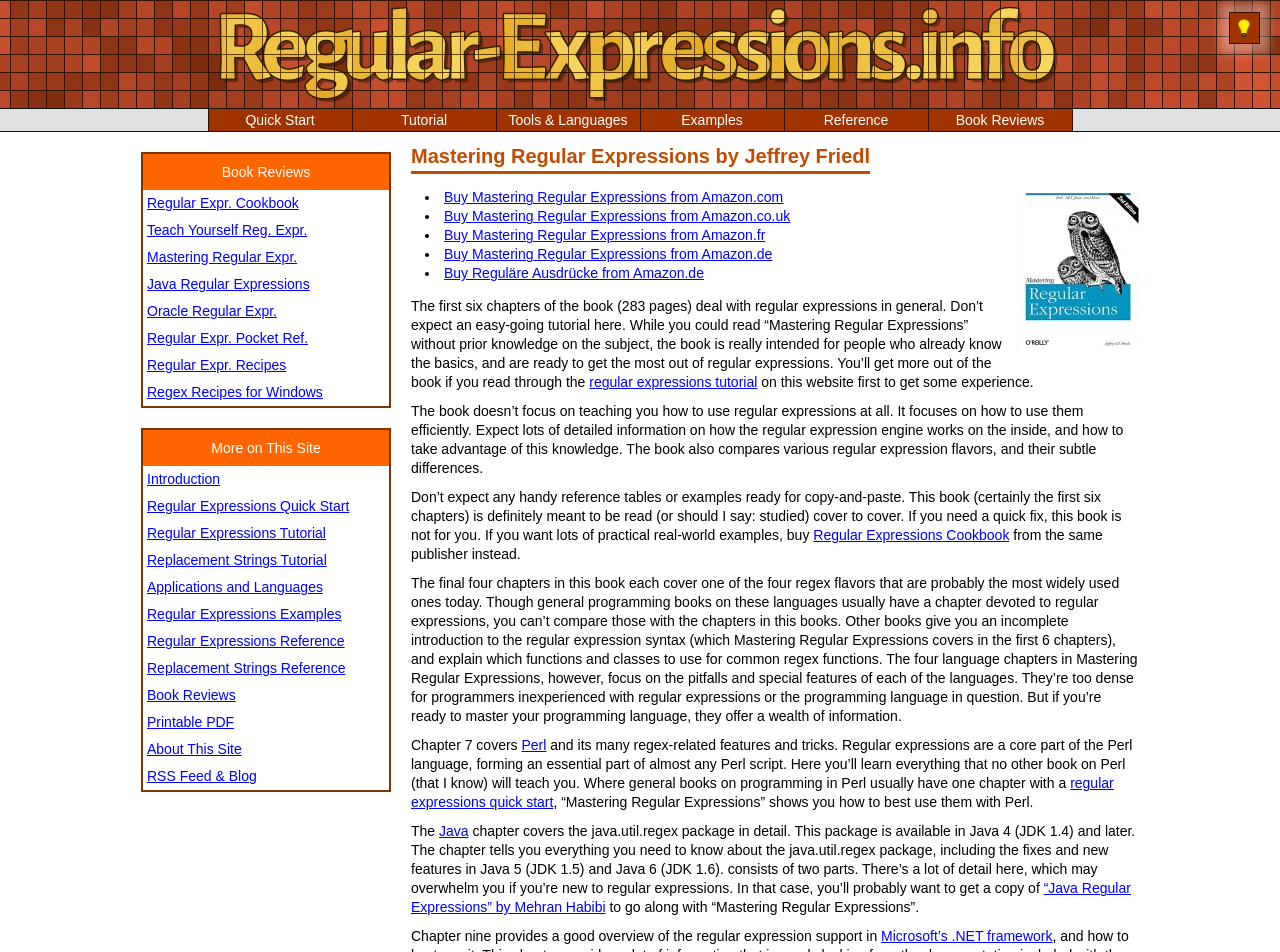How many book reviews are listed on the page?
Give a detailed and exhaustive answer to the question.

The book reviews are listed in a table with multiple rows. By counting the number of rows, we can see that there are 6 book reviews listed on the page.